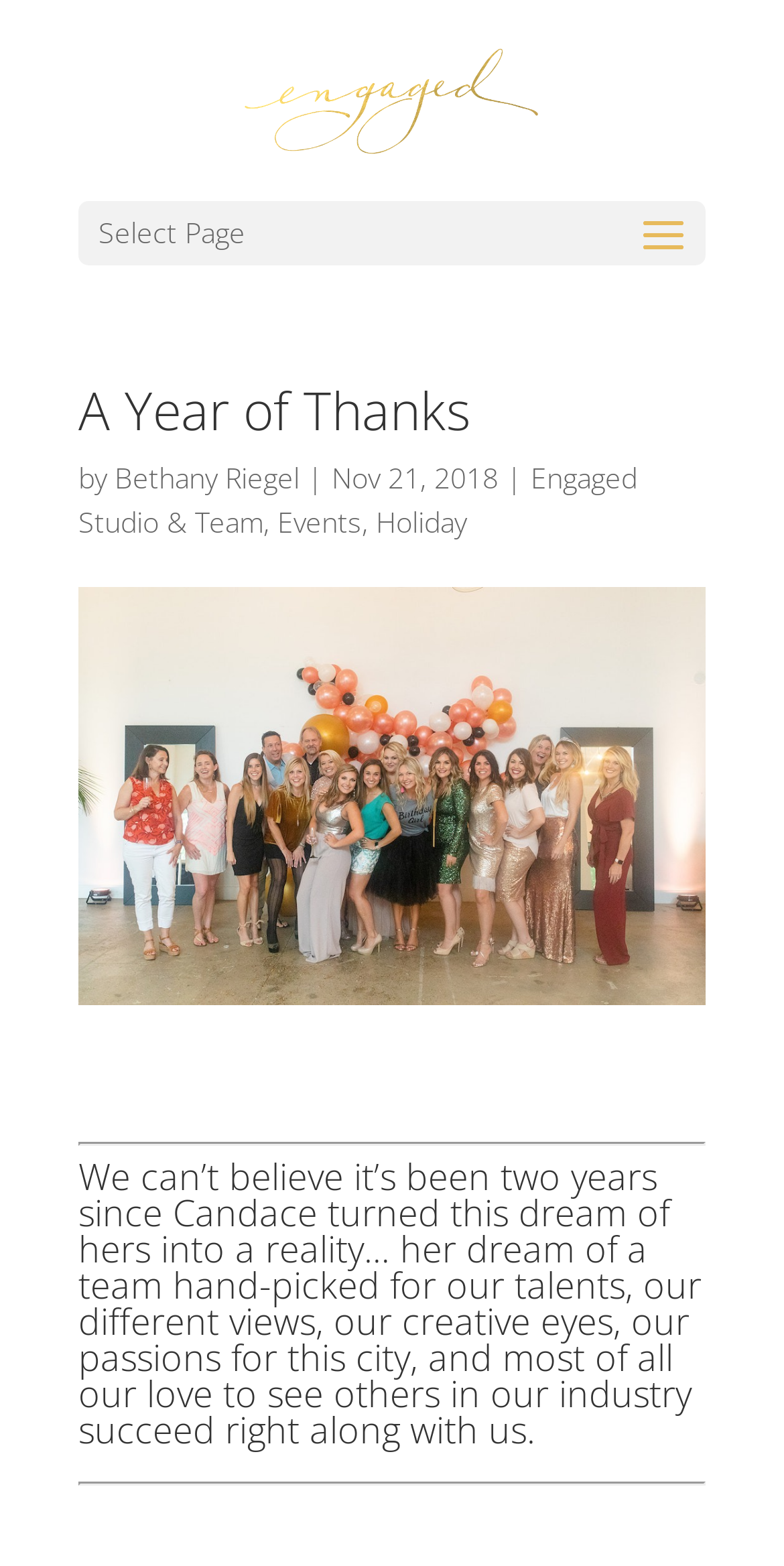Please provide a comprehensive response to the question below by analyzing the image: 
How many social media links are present at the bottom of the webpage?

The number of social media links can be counted by looking at the bottom of the webpage, where there are links to Facebook, Pinterest, RSS, Instagram, and a 'Follow by Email' option.